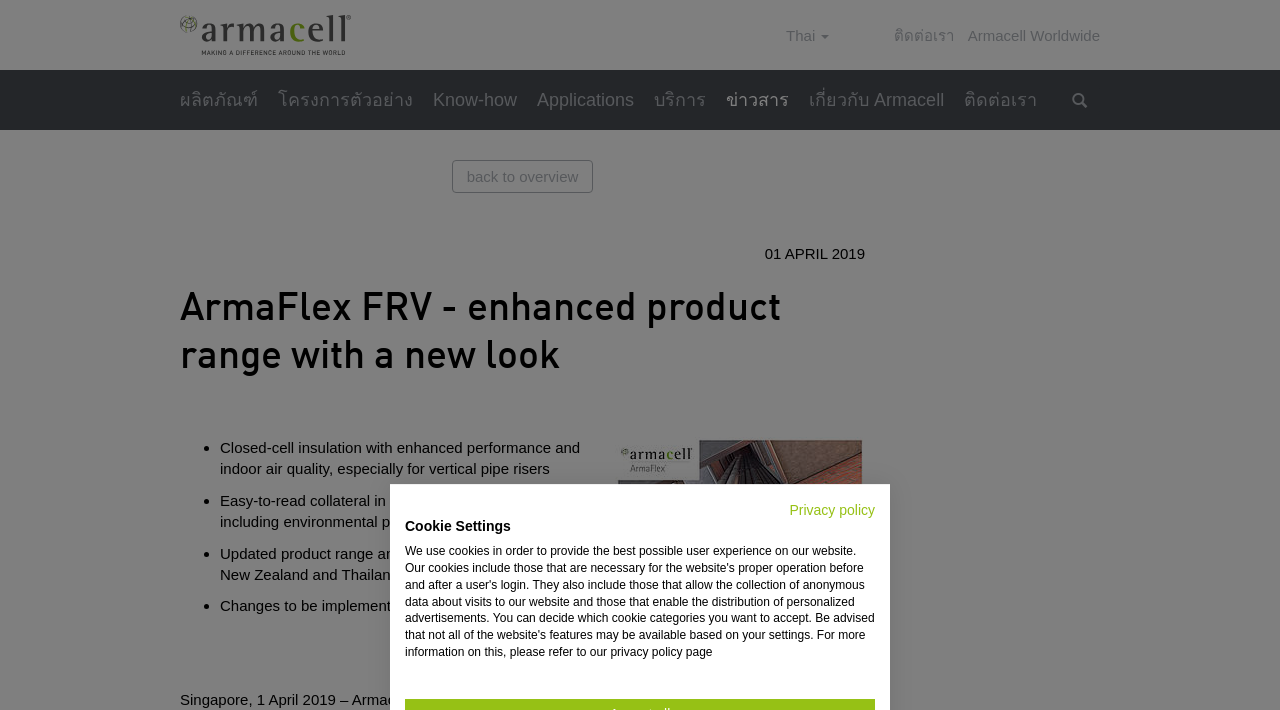What is the date mentioned on the webpage?
Please provide a single word or phrase in response based on the screenshot.

01 April 2019